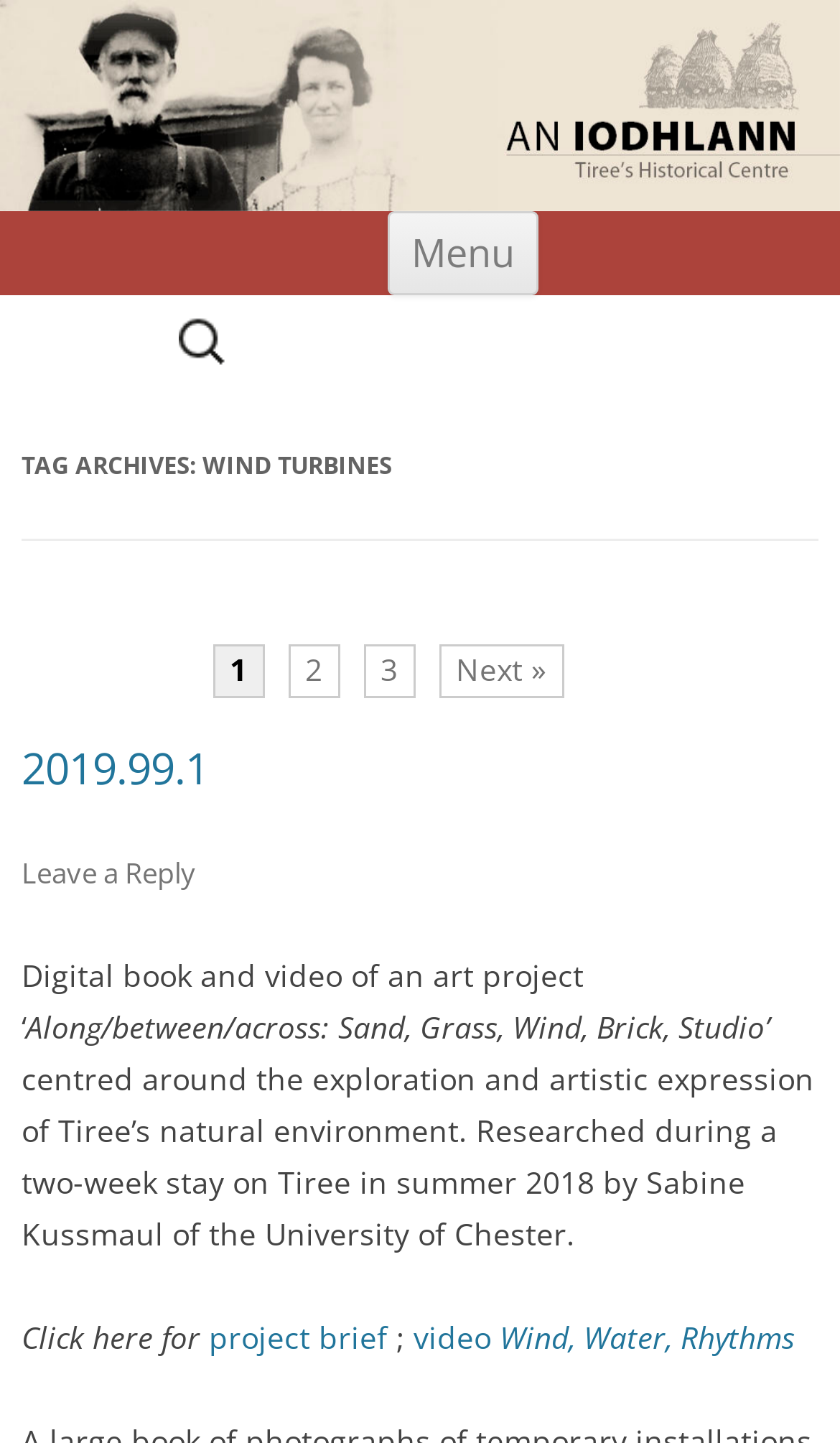Determine the bounding box coordinates in the format (top-left x, top-left y, bottom-right x, bottom-right y). Ensure all values are floating point numbers between 0 and 1. Identify the bounding box of the UI element described by: Atlanta Publications

None